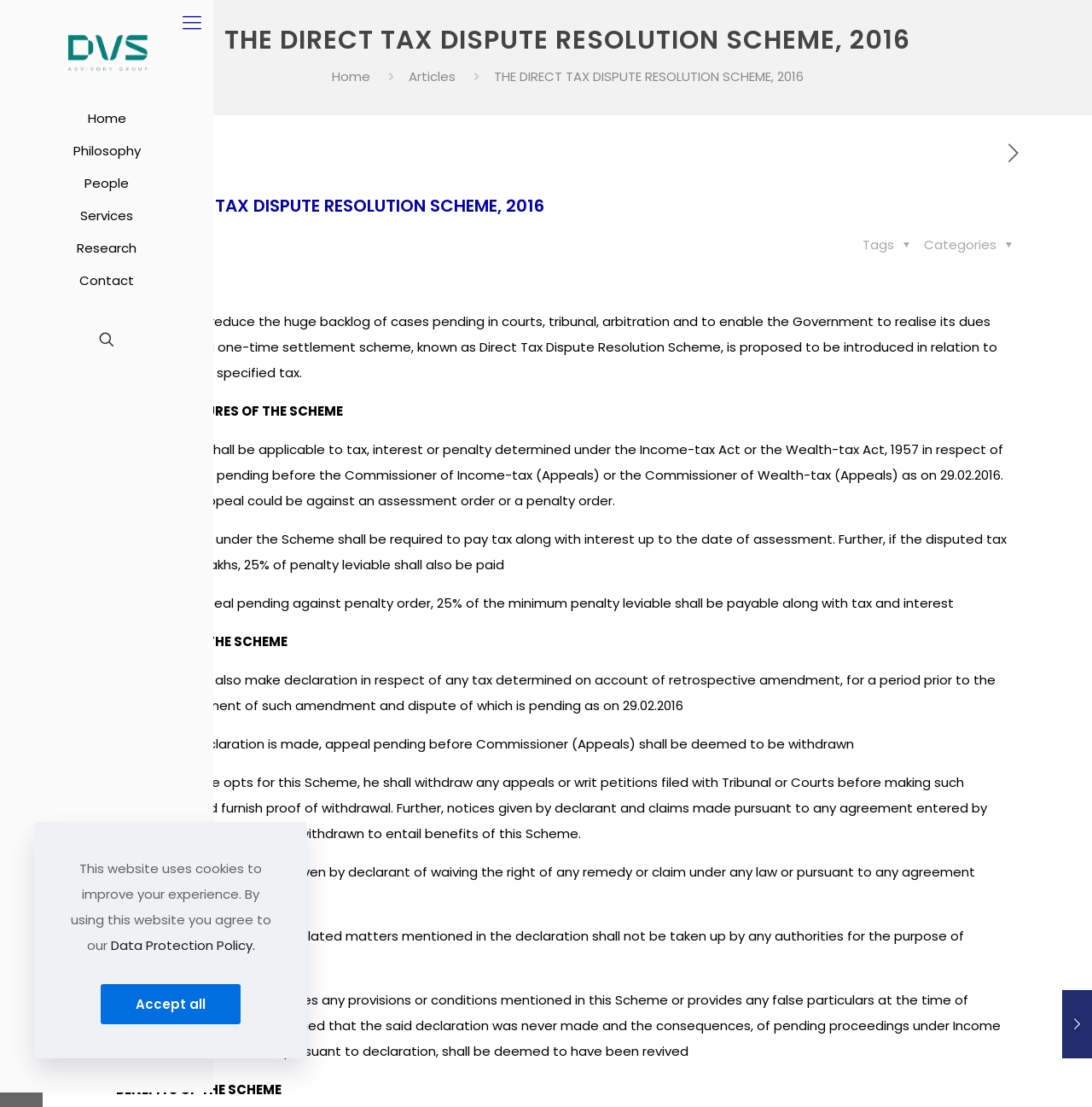Using floating point numbers between 0 and 1, provide the bounding box coordinates in the format (top-left x, top-left y, bottom-right x, bottom-right y). Locate the UI element described here: Home

[0.304, 0.061, 0.339, 0.077]